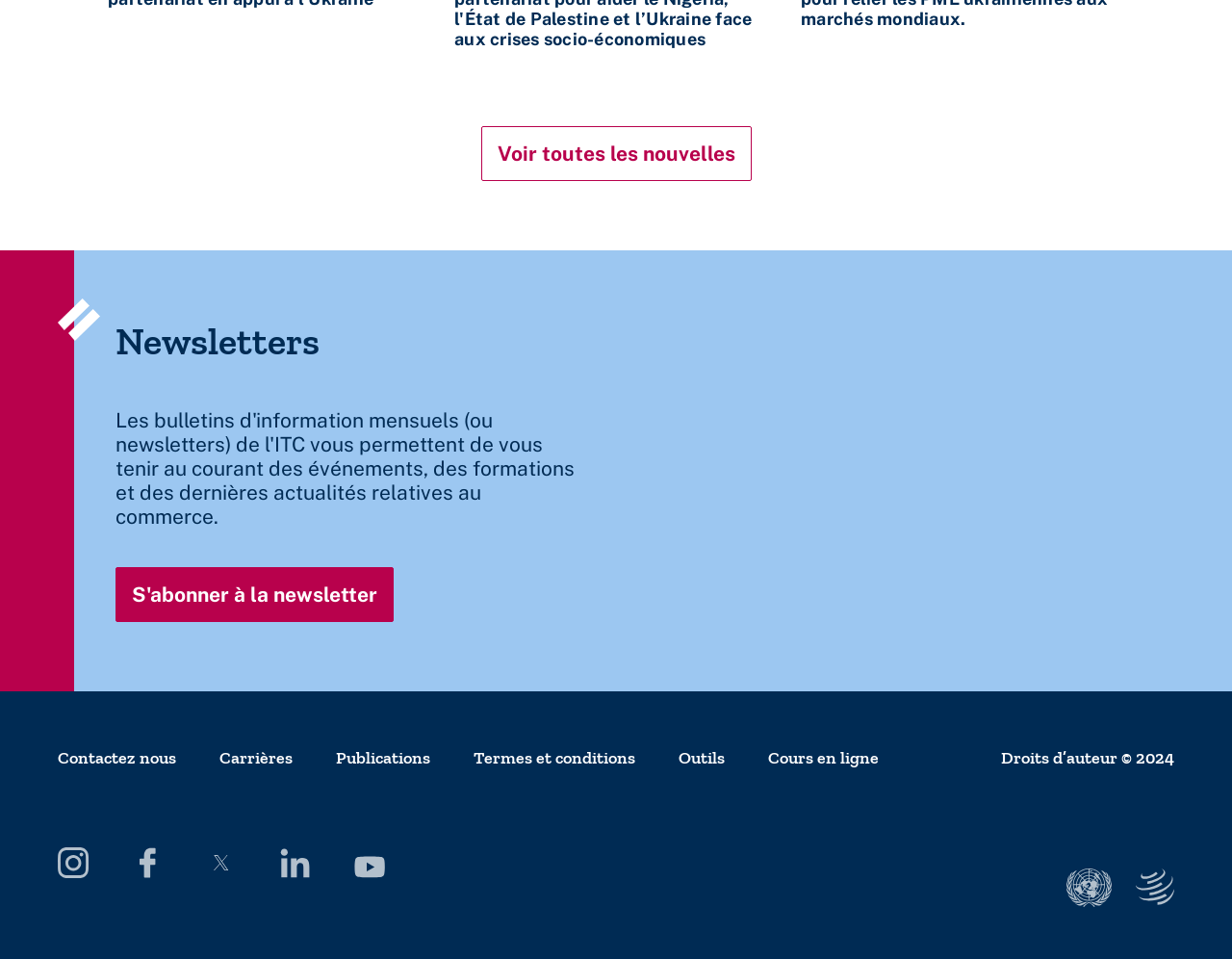Please give a succinct answer using a single word or phrase:
What is the text of the copyright notice?

Droits d’auteur © 2024